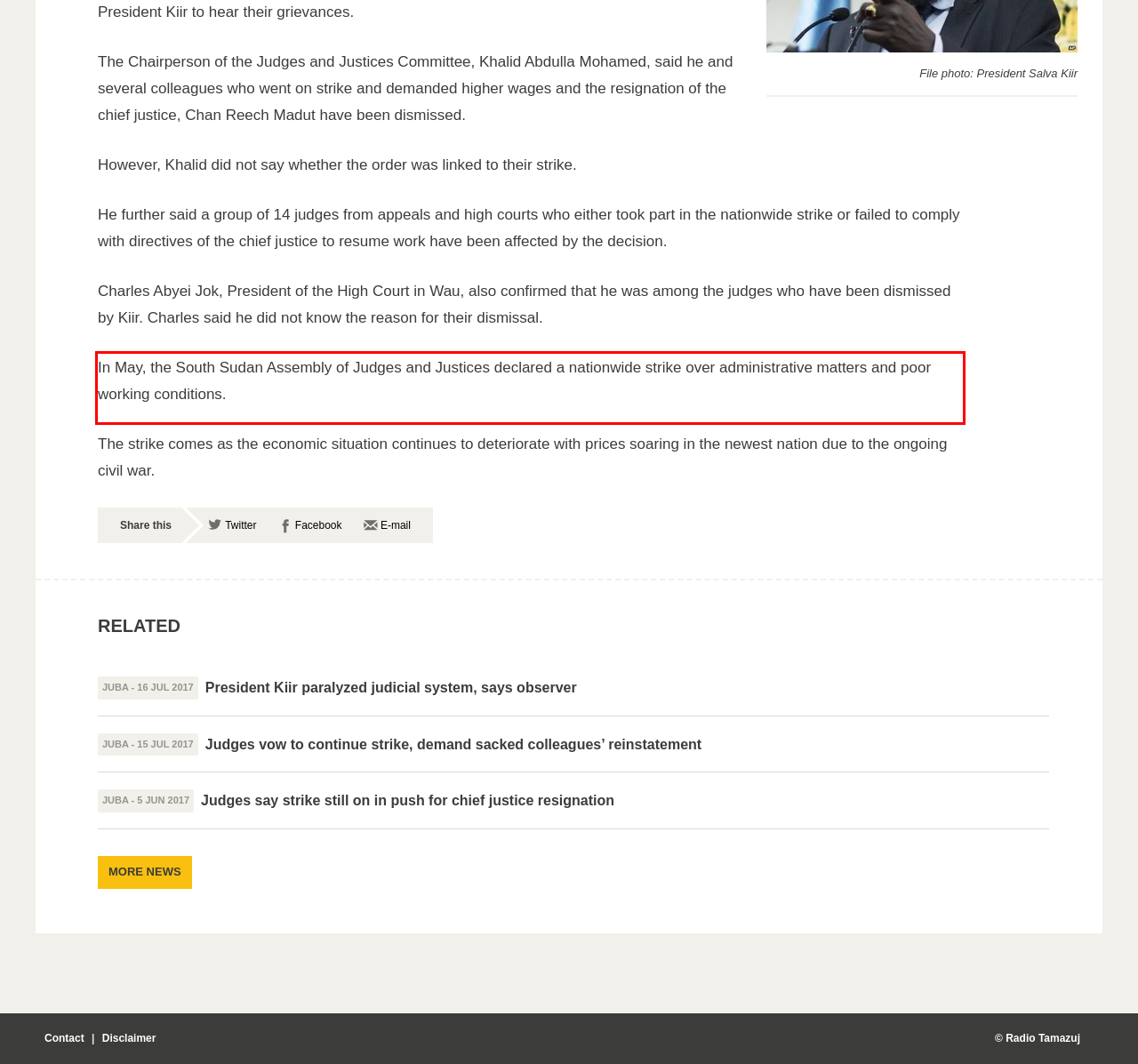Examine the webpage screenshot and use OCR to recognize and output the text within the red bounding box.

In May, the South Sudan Assembly of Judges and Justices declared a nationwide strike over administrative matters and poor working conditions.